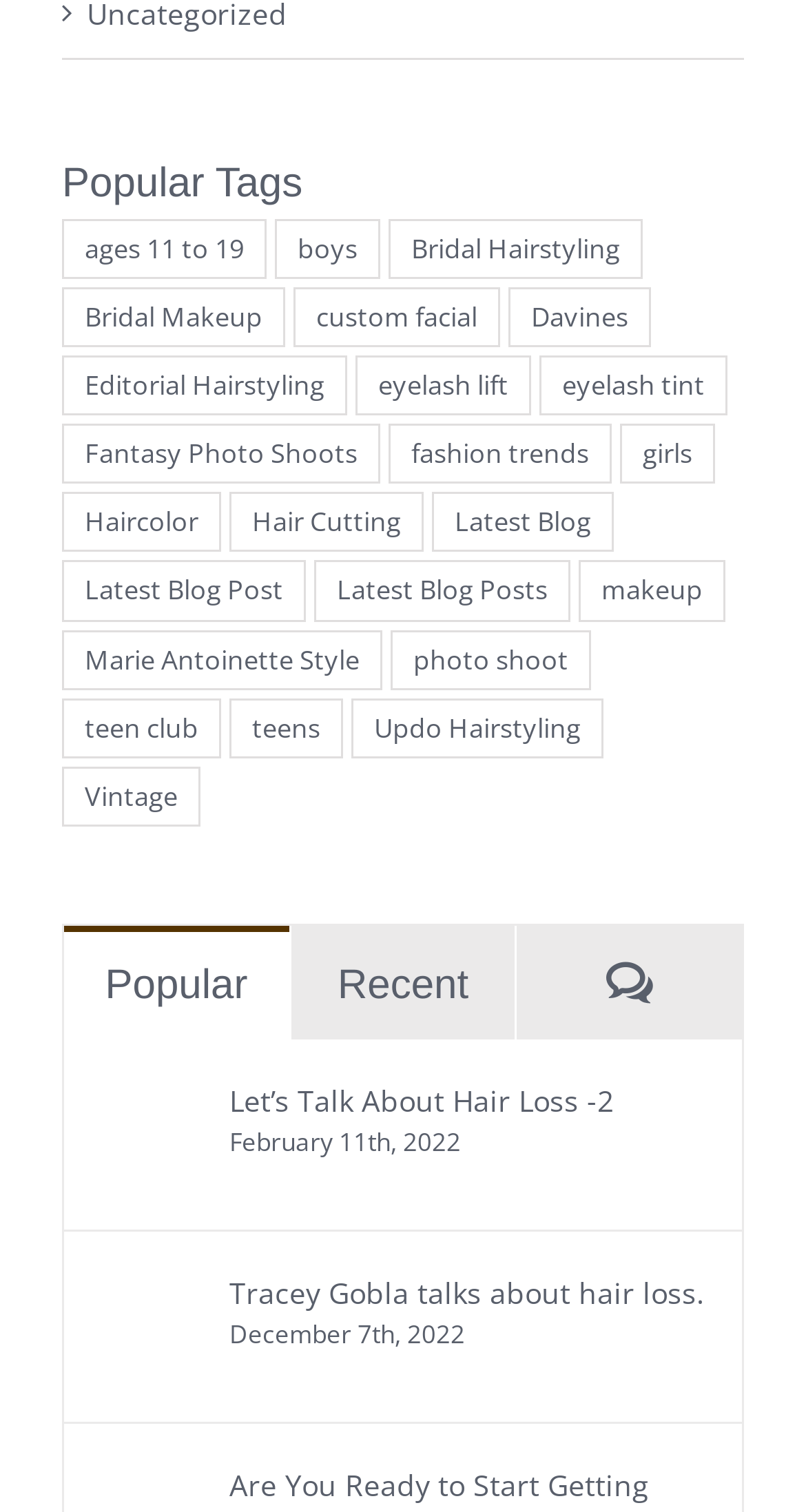How many tags are listed?
Respond to the question with a well-detailed and thorough answer.

I counted the number of links under the 'Popular Tags' heading, and there are 20 tags listed.